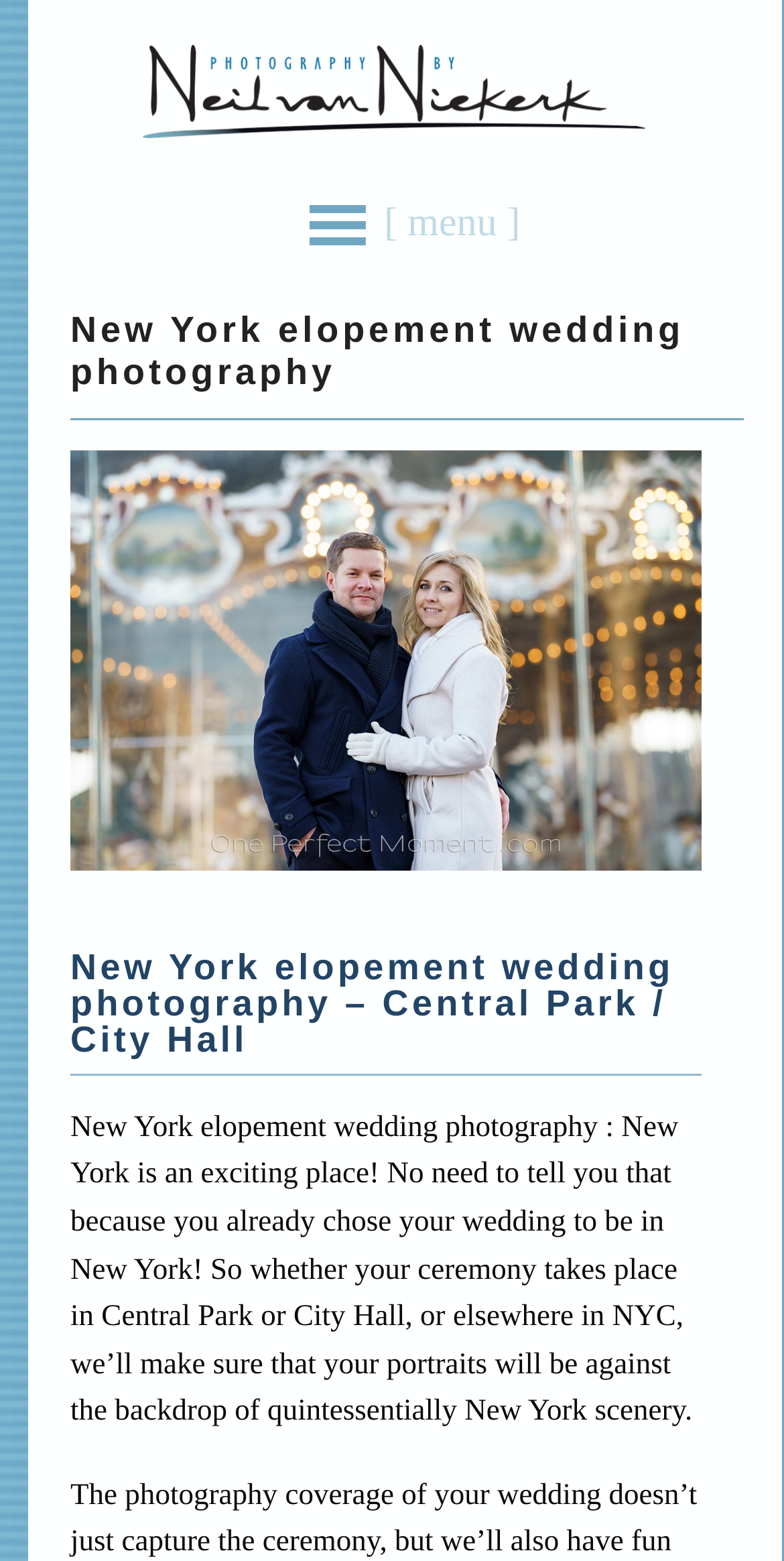Where are the wedding ceremonies typically held?
Based on the content of the image, thoroughly explain and answer the question.

The webpage mentions 'whether your ceremony takes place in Central Park or City Hall, or elsewhere in NYC', indicating that these two locations are typical venues for the weddings featured on the website.